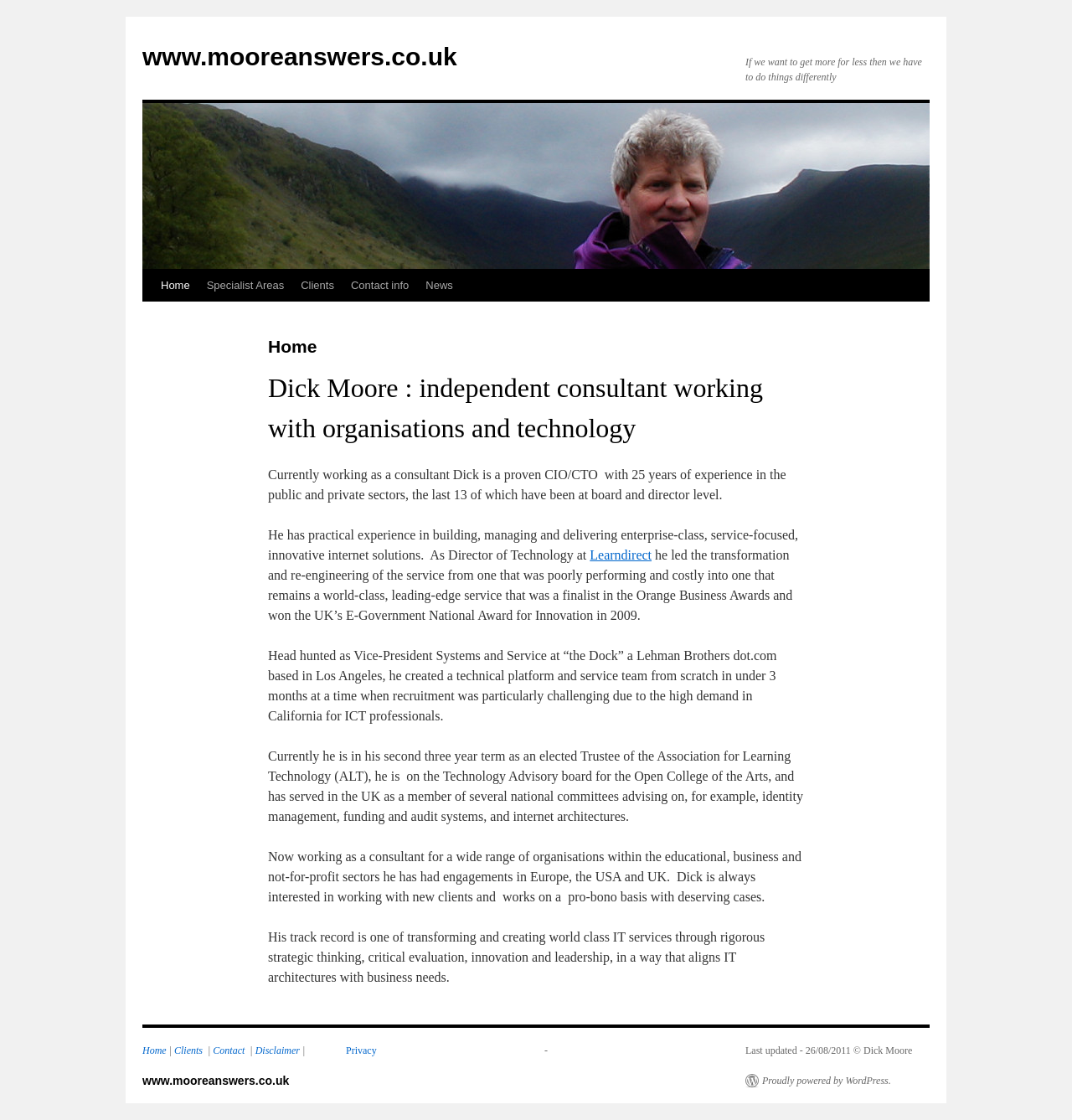Identify the bounding box coordinates of the area you need to click to perform the following instruction: "Go to the 'Contact info' page".

[0.319, 0.241, 0.389, 0.269]